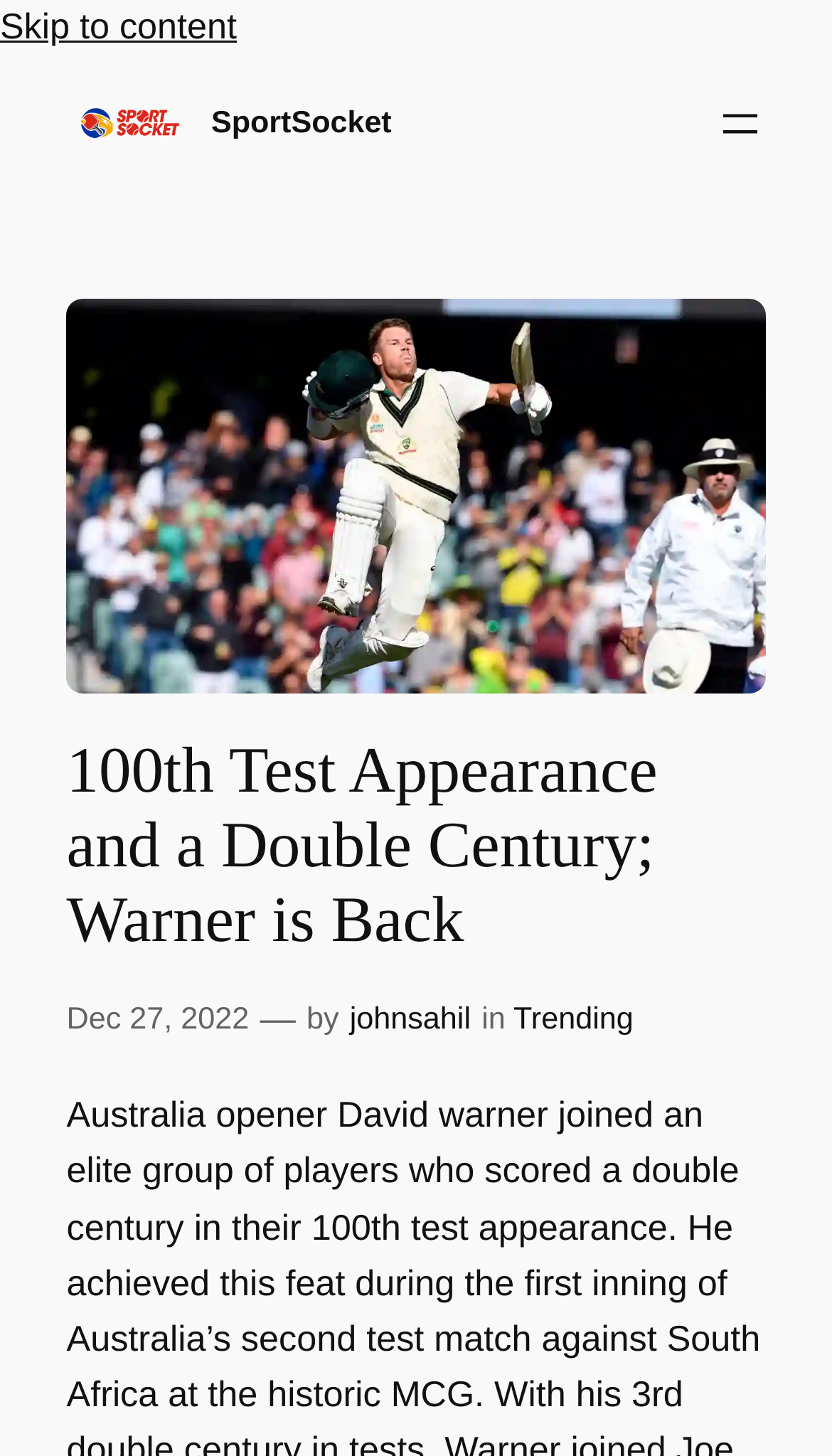What is the name of the website?
Refer to the image and provide a one-word or short phrase answer.

SportSocket